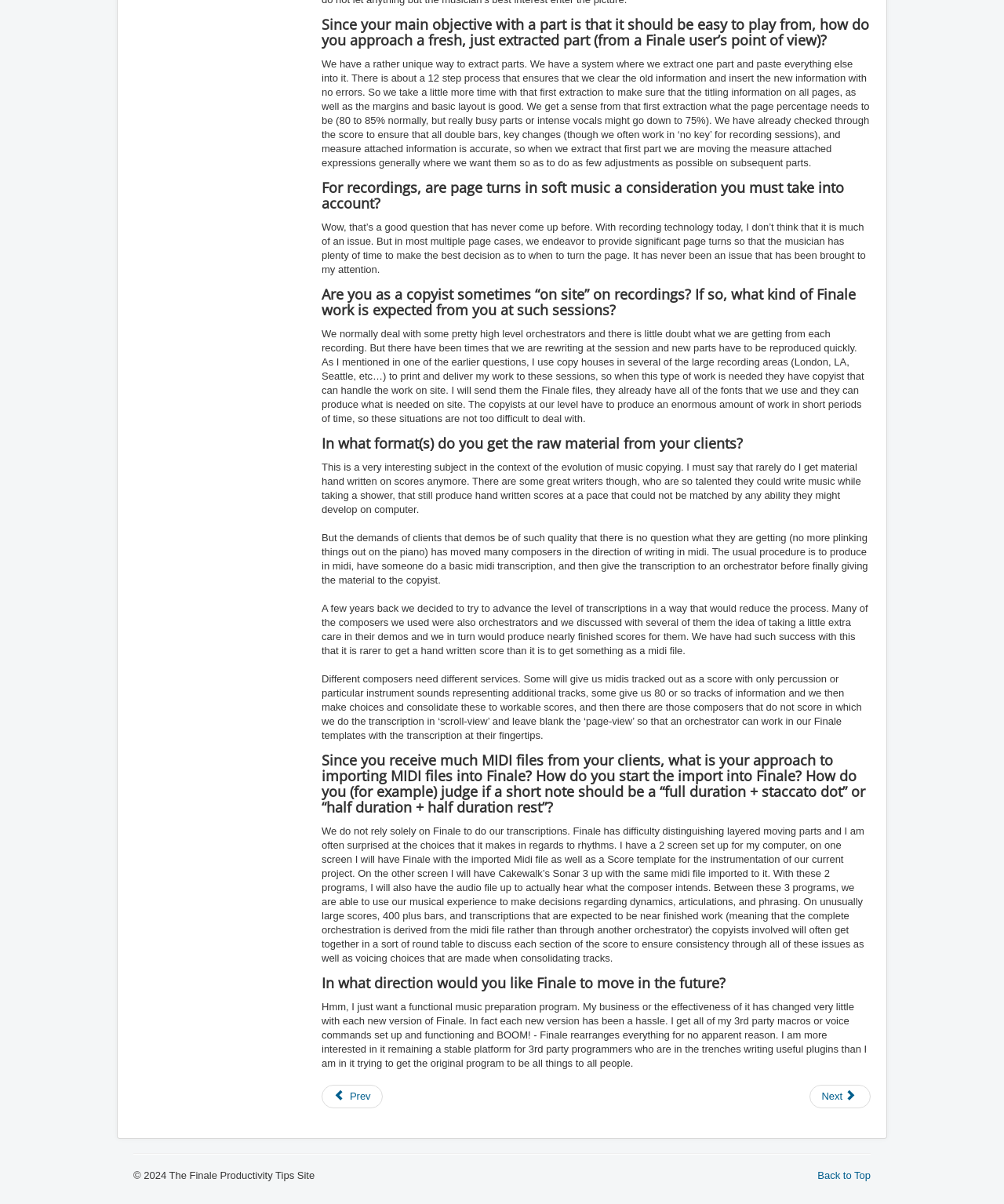What is the desired direction for Finale in the future?
Based on the screenshot, provide a one-word or short-phrase response.

Stable platform